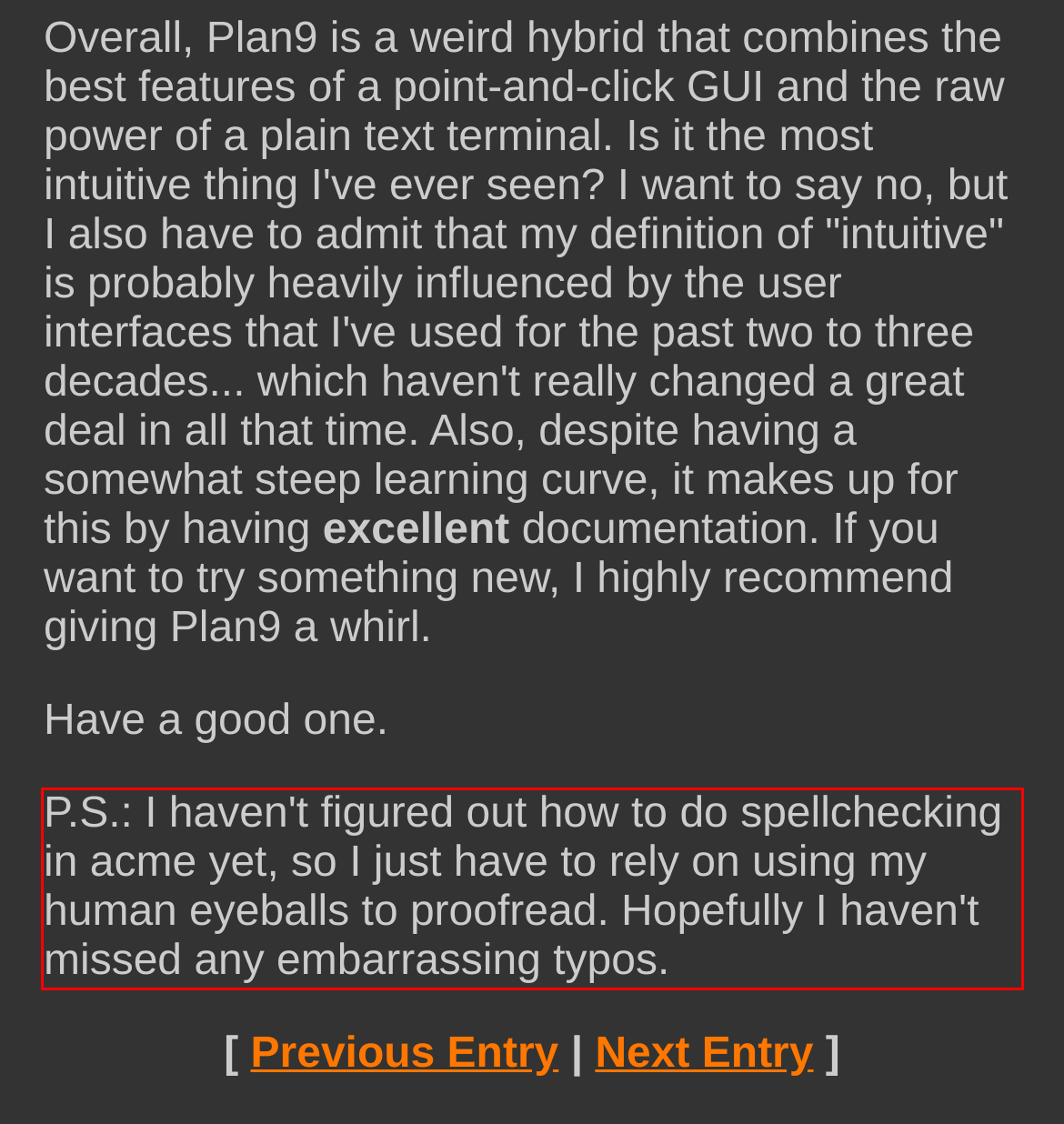Given a screenshot of a webpage, identify the red bounding box and perform OCR to recognize the text within that box.

P.S.: I haven't figured out how to do spellchecking in acme yet, so I just have to rely on using my human eyeballs to proofread. Hopefully I haven't missed any embarrassing typos.